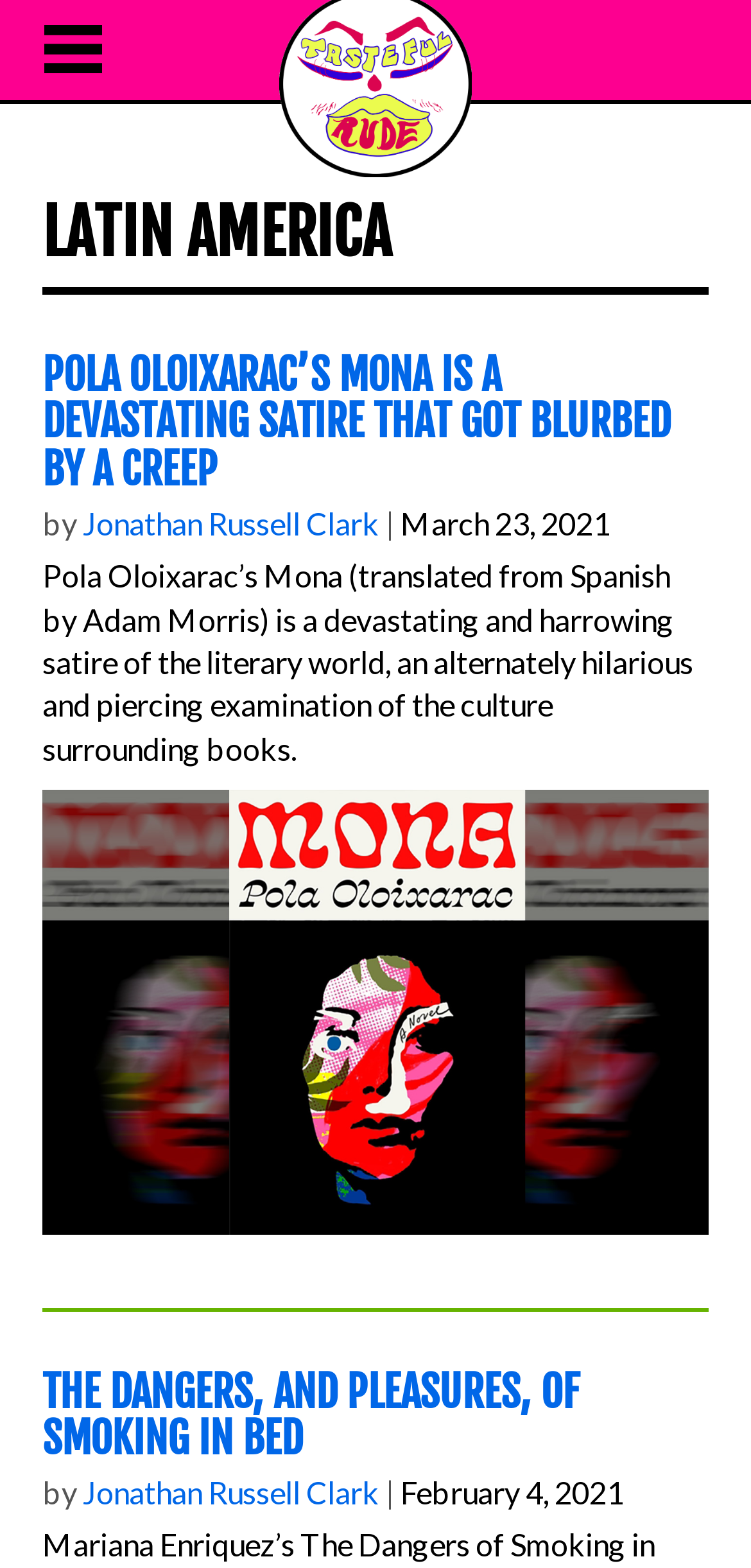Please provide a comprehensive response to the question based on the details in the image: What is the name of the book in the first article?

I saw the text 'Pola Oloixarac’s Mona' in the first article, which suggests that 'Mona' is the title of the book being discussed.